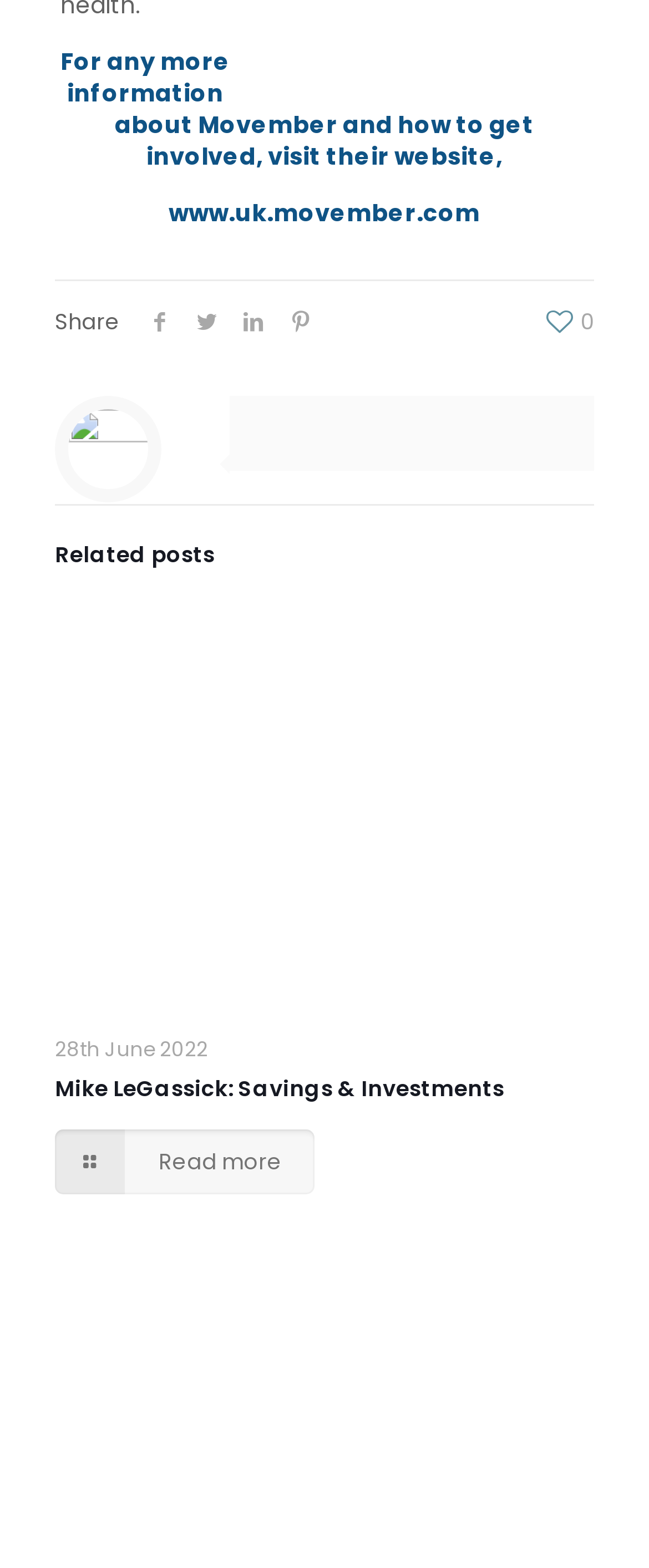How many 'Related posts' are listed?
Using the screenshot, give a one-word or short phrase answer.

1